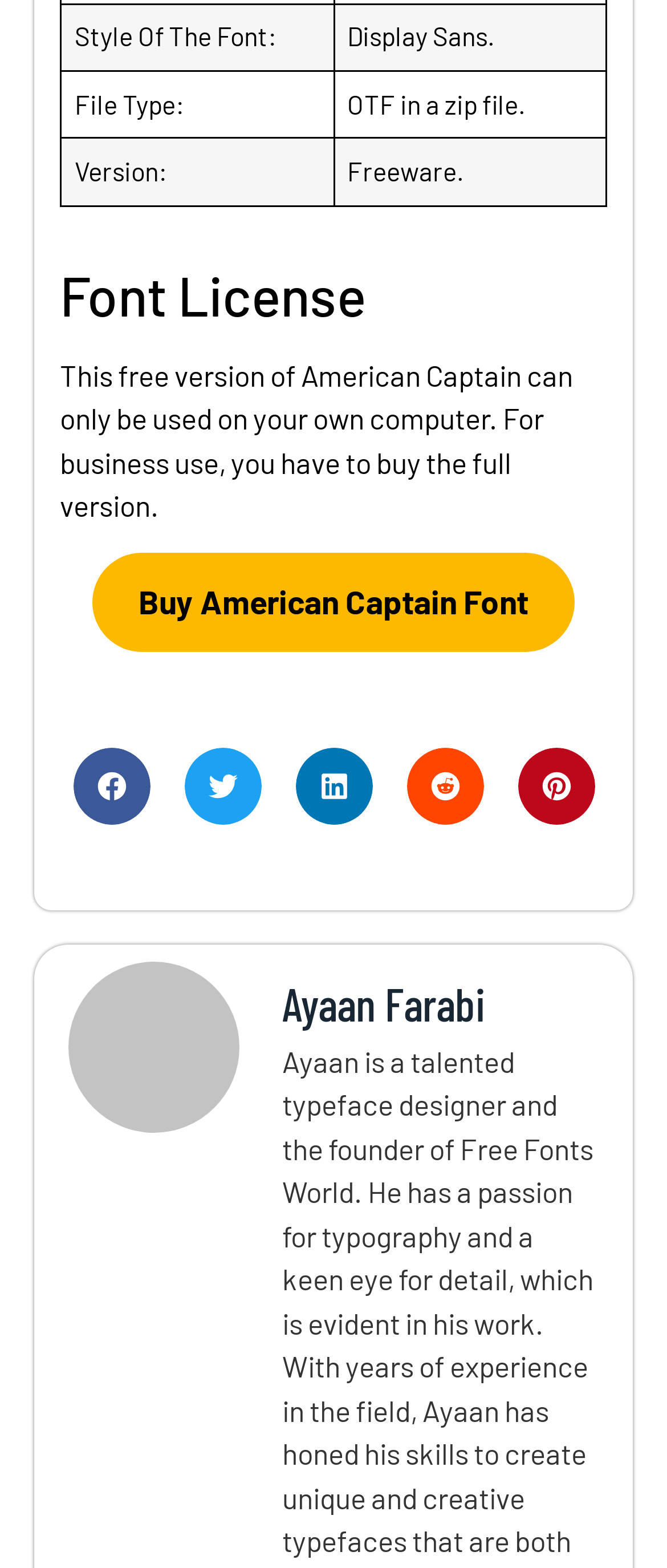Refer to the image and provide a thorough answer to this question:
What is the file type of the font?

The file type of the font is mentioned in the second row of the grid, where it says 'File Type:' and the corresponding value is 'OTF in a zip file'.